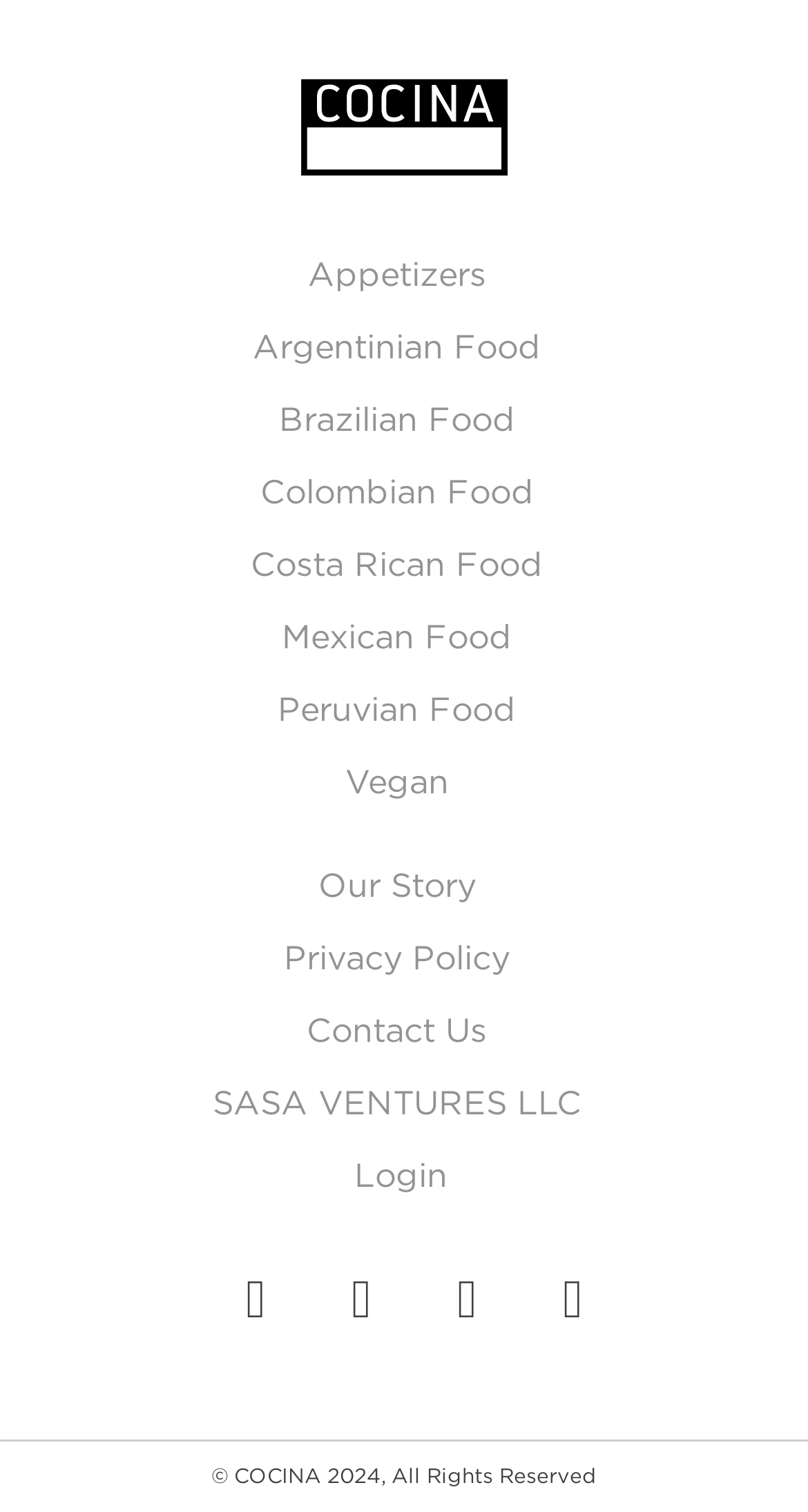Please determine the bounding box coordinates of the element to click on in order to accomplish the following task: "Follow us on Twitter". Ensure the coordinates are four float numbers ranging from 0 to 1, i.e., [left, top, right, bottom].

[0.566, 0.839, 0.59, 0.879]